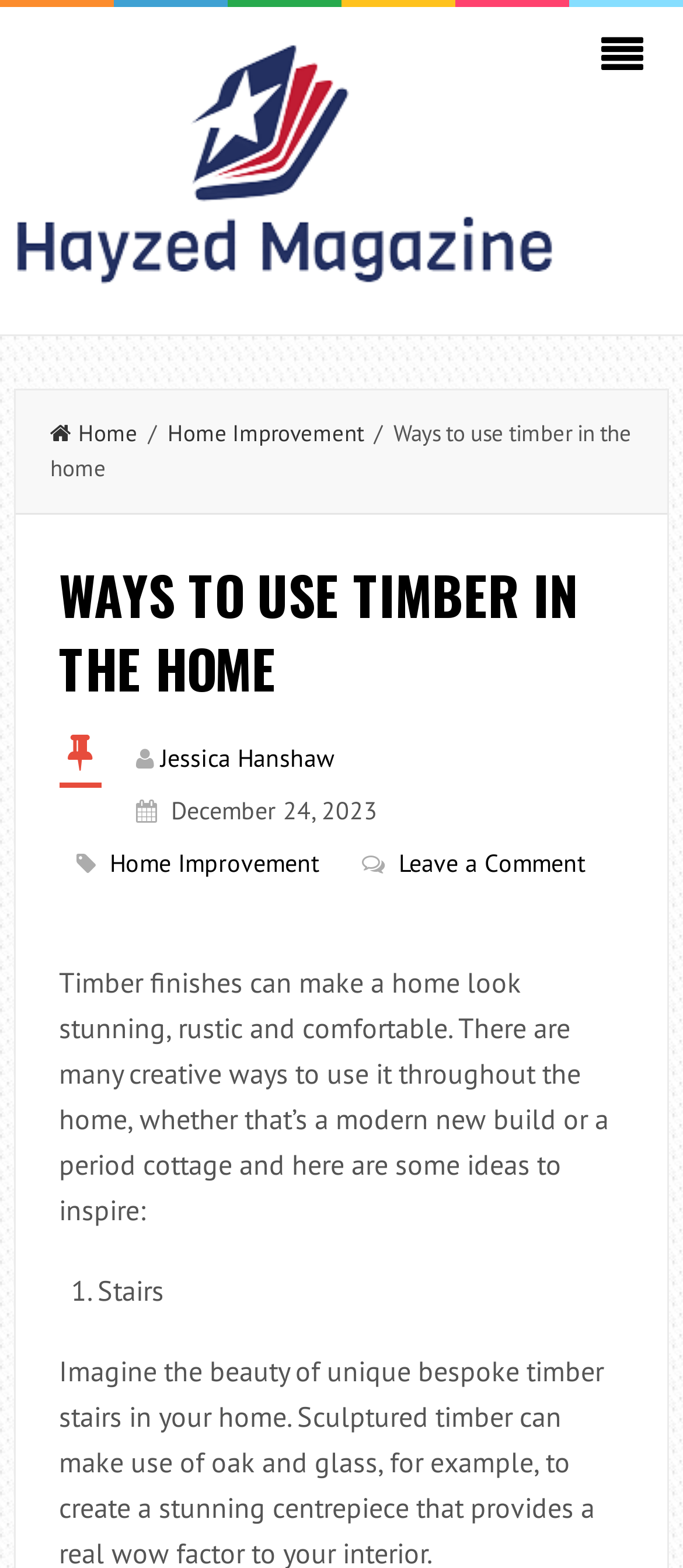What is the first idea to inspire timber use in the home?
Answer the question with as much detail as possible.

The first idea to inspire timber use in the home can be found in the list of ideas, where it says '1. Stairs'.